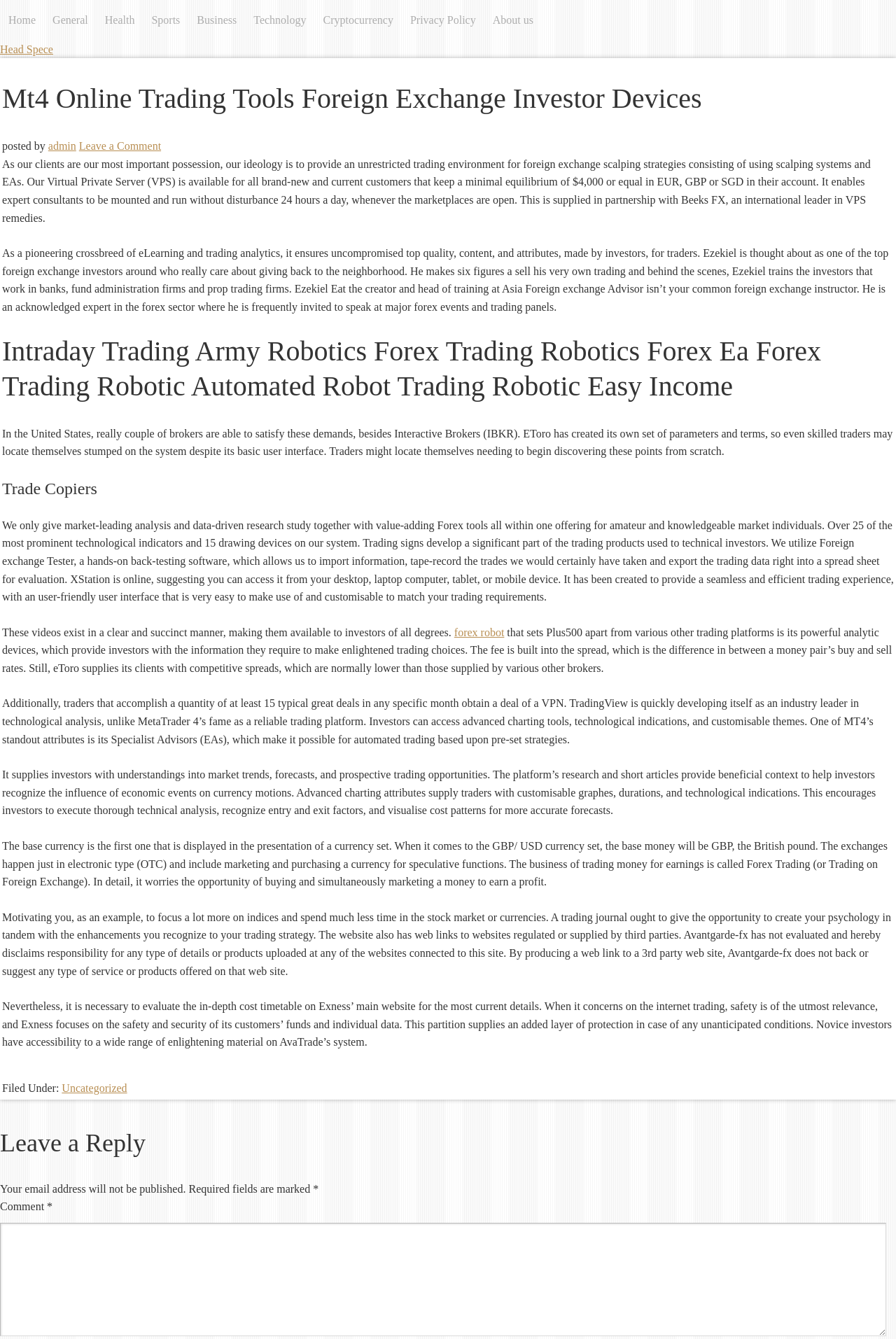Find and specify the bounding box coordinates that correspond to the clickable region for the instruction: "Enter a comment in the text box".

[0.0, 0.913, 0.989, 0.998]